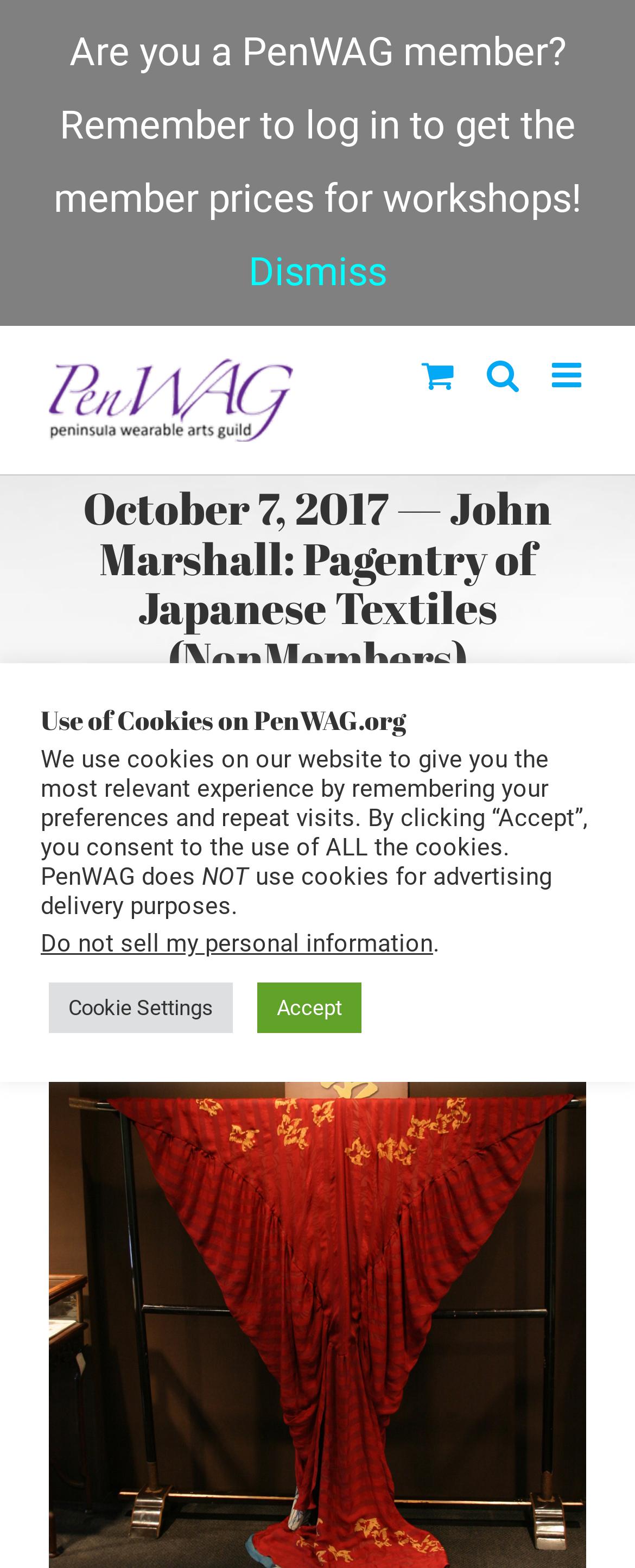Use a single word or phrase to answer the question: What is the function of the 'Go to Top' link?

To scroll to the top